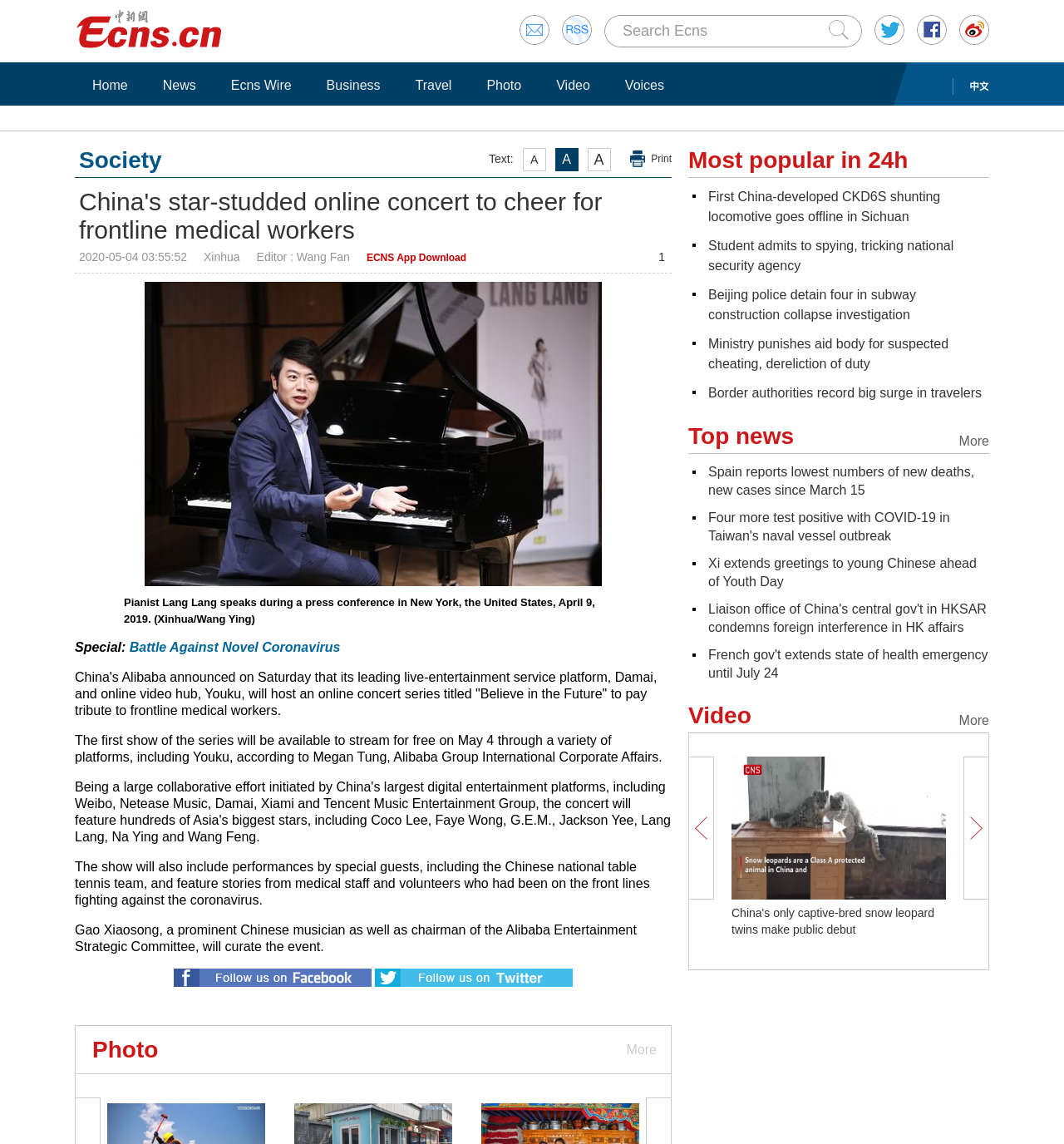Find the bounding box coordinates for the area that must be clicked to perform this action: "Click on 'Home'".

[0.078, 0.067, 0.129, 0.082]